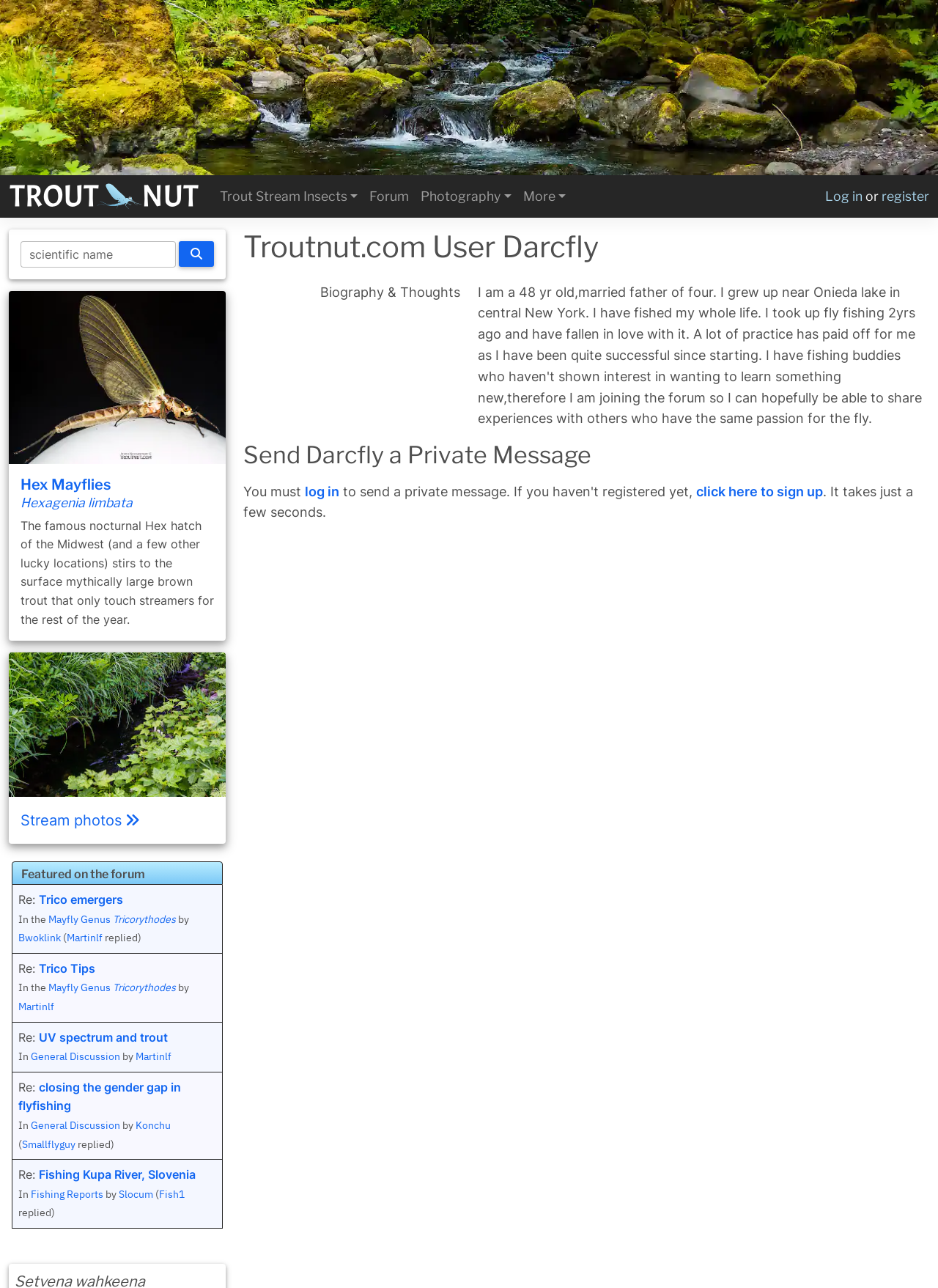What is the scientific name of the mayfly? Examine the screenshot and reply using just one word or a brief phrase.

Hexagenia limbata